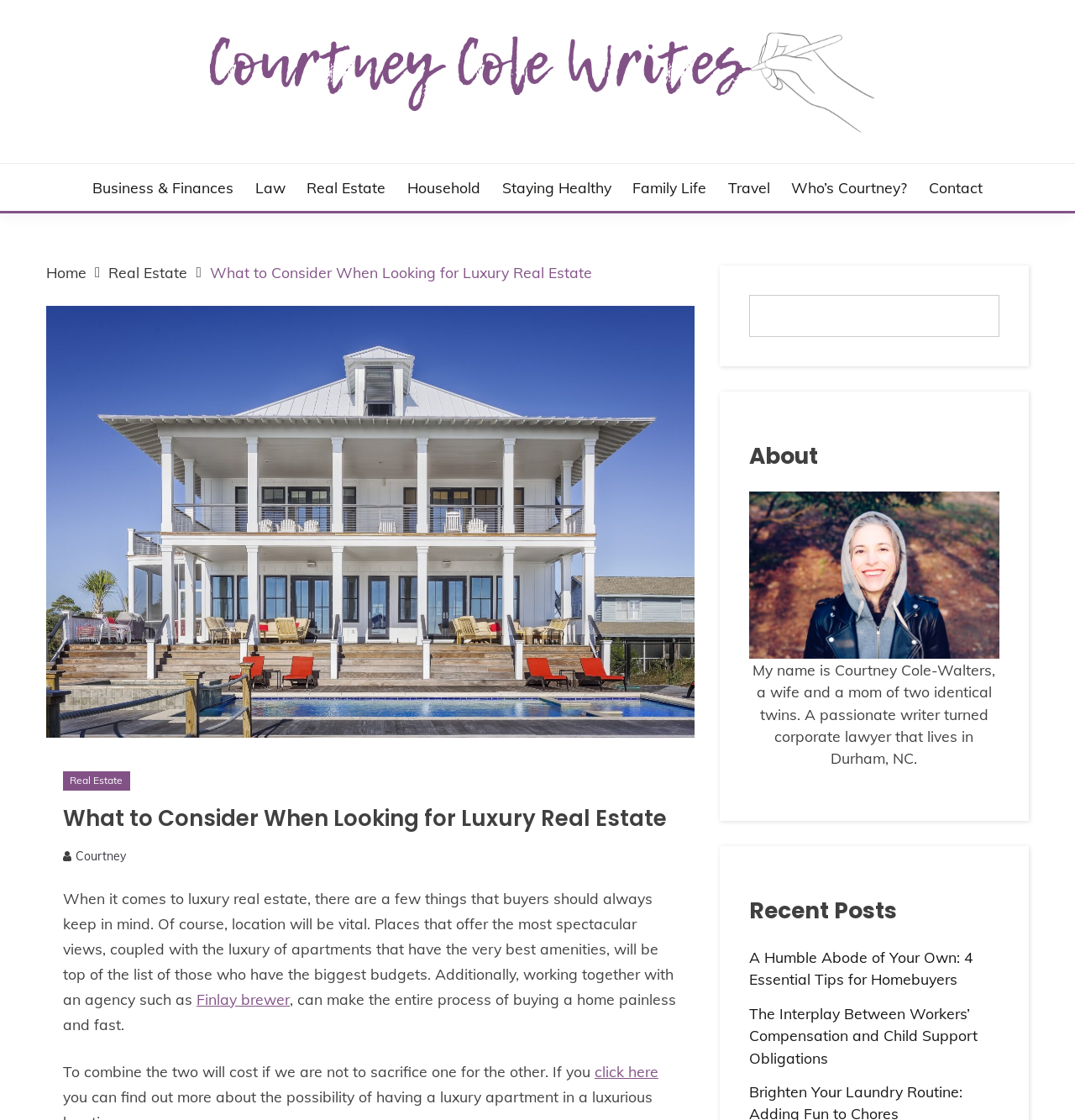Using the provided element description, identify the bounding box coordinates as (top-left x, top-left y, bottom-right x, bottom-right y). Ensure all values are between 0 and 1. Description: Law

[0.237, 0.158, 0.265, 0.177]